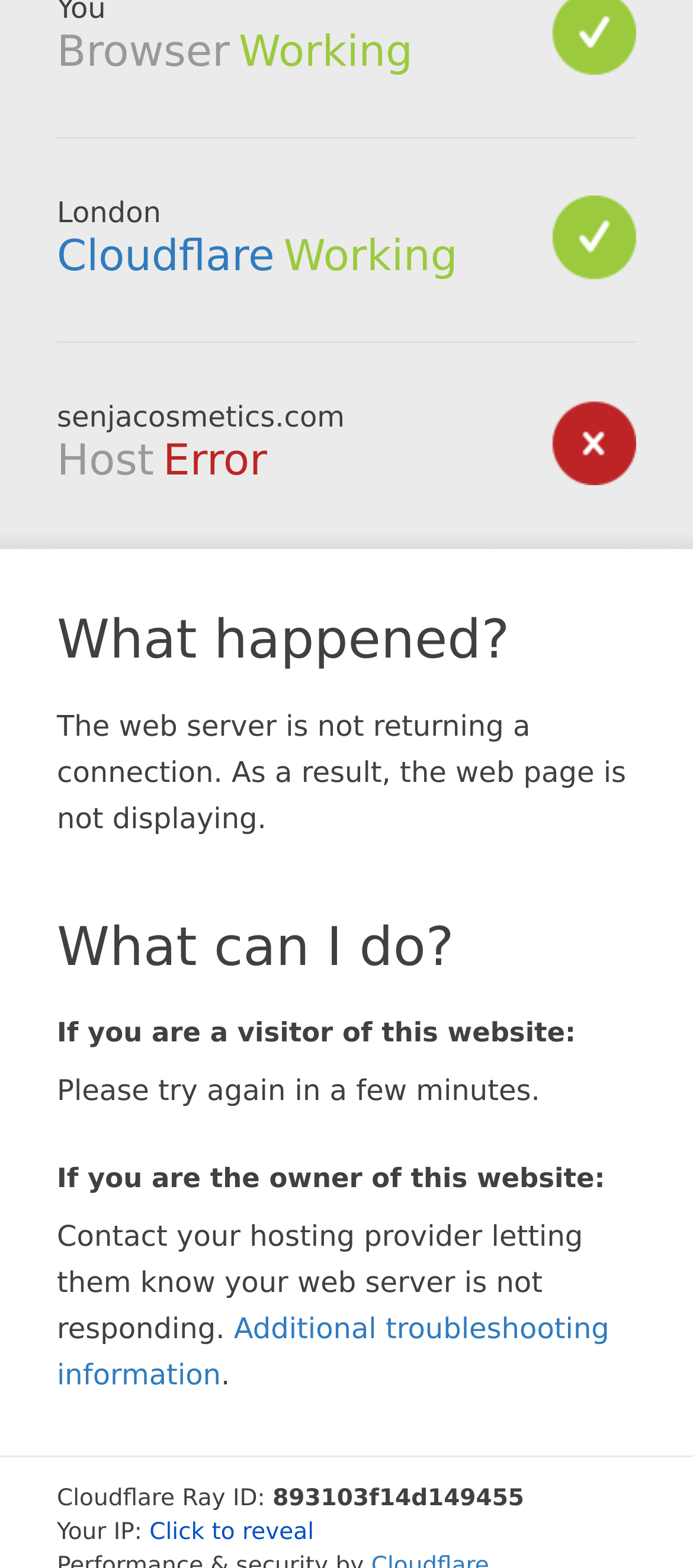Locate the bounding box of the UI element described by: "Click to reveal" in the given webpage screenshot.

[0.216, 0.969, 0.453, 0.986]